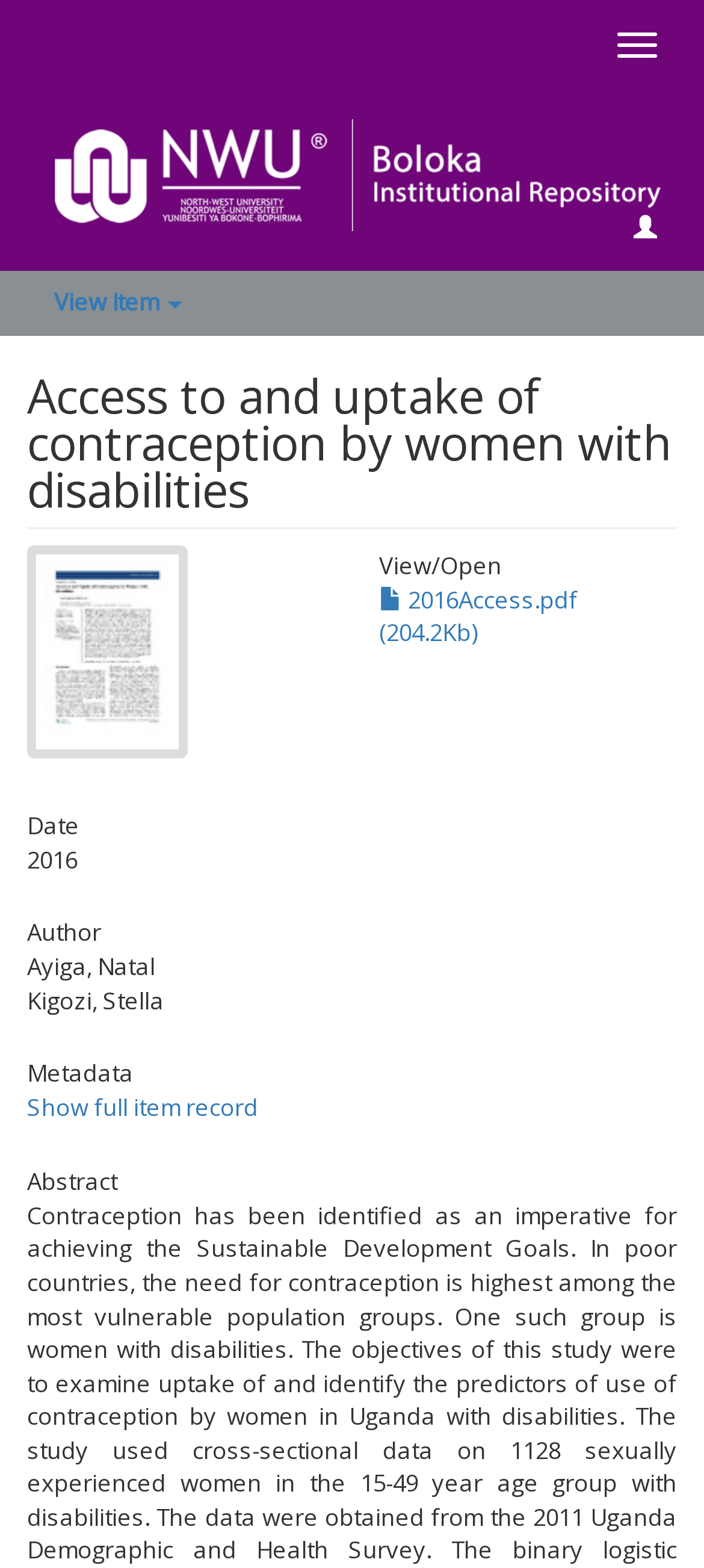Utilize the details in the image to give a detailed response to the question: How many authors are listed for this item?

The webpage lists two authors, 'Ayiga, Natal' and 'Kigozi, Stella', which can be found under the 'Author' heading.